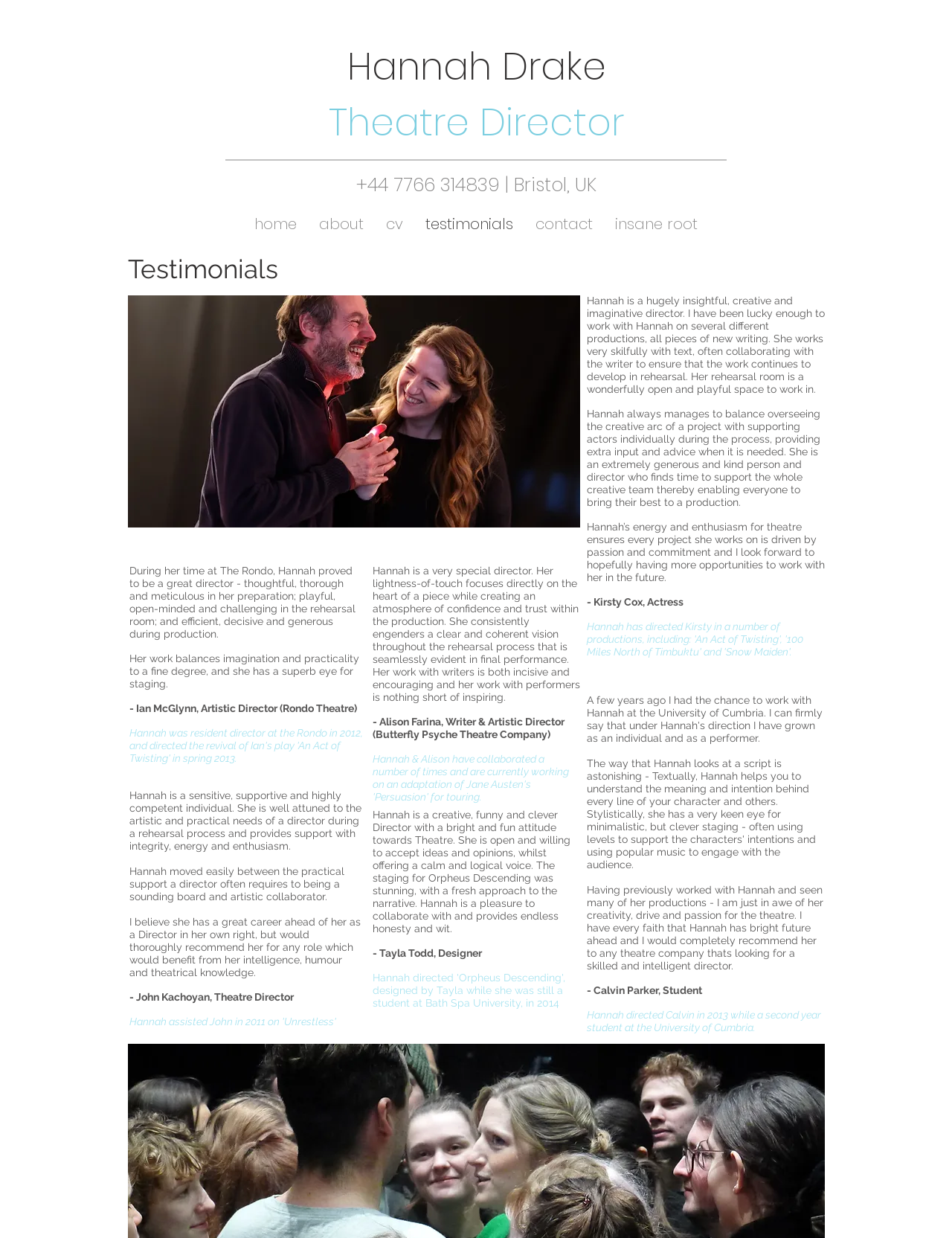Write an exhaustive caption that covers the webpage's main aspects.

This webpage is about Hannah Drake, a theatre director, showcasing her testimonials. At the top, there is a heading with her name, followed by a link to her name. Below that, there is a heading stating her profession, "Theatre Director", with a link to it as well. Her contact information, "+44 7766 314839 | Bristol, UK", is displayed below.

On the left side, there is a navigation menu with links to different sections of the website, including "home", "about", "cv", "testimonials", "contact", and "insane root". 

The main content of the page is a collection of testimonials from various individuals who have worked with Hannah Drake. These testimonials are arranged in a vertical column, with each one separated from the others. The testimonials are from people with different roles in the theatre industry, such as artistic directors, theatre directors, writers, designers, and actresses. They all praise Hannah's skills and qualities as a director, mentioning her creativity, attention to detail, ability to balance imagination and practicality, and her supportive and collaborative nature.

The testimonials are grouped together, with some of them having a smaller heading above them, indicating the person's name and title. The text of the testimonials is written in a clear and readable font, with some of them spanning multiple lines. Overall, the webpage presents a professional and organized display of Hannah Drake's testimonials, showcasing her expertise and reputation as a theatre director.